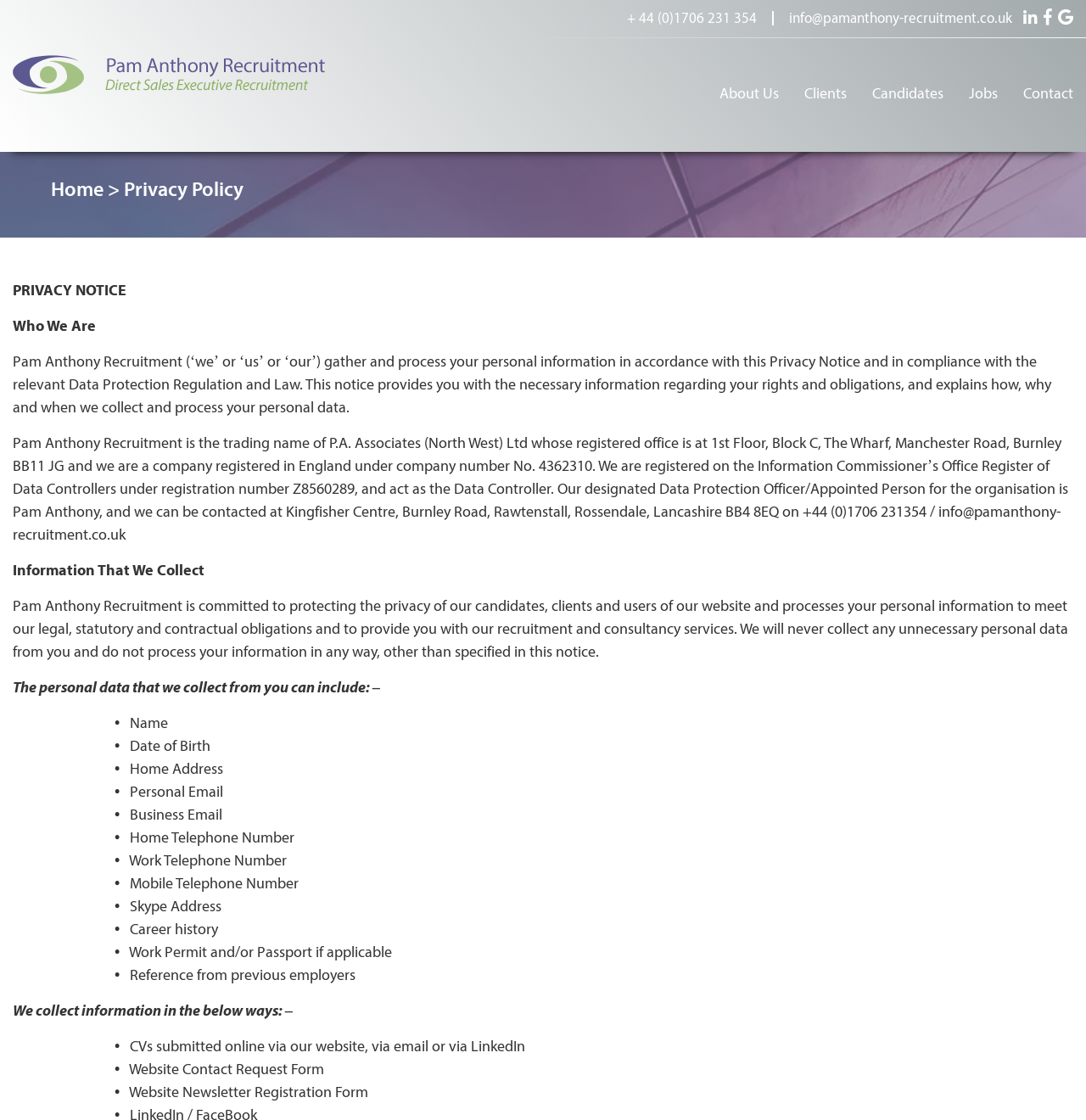Predict the bounding box of the UI element based on the description: "info@pamanthony-recruitment.co.uk". The coordinates should be four float numbers between 0 and 1, formatted as [left, top, right, bottom].

[0.727, 0.01, 0.932, 0.025]